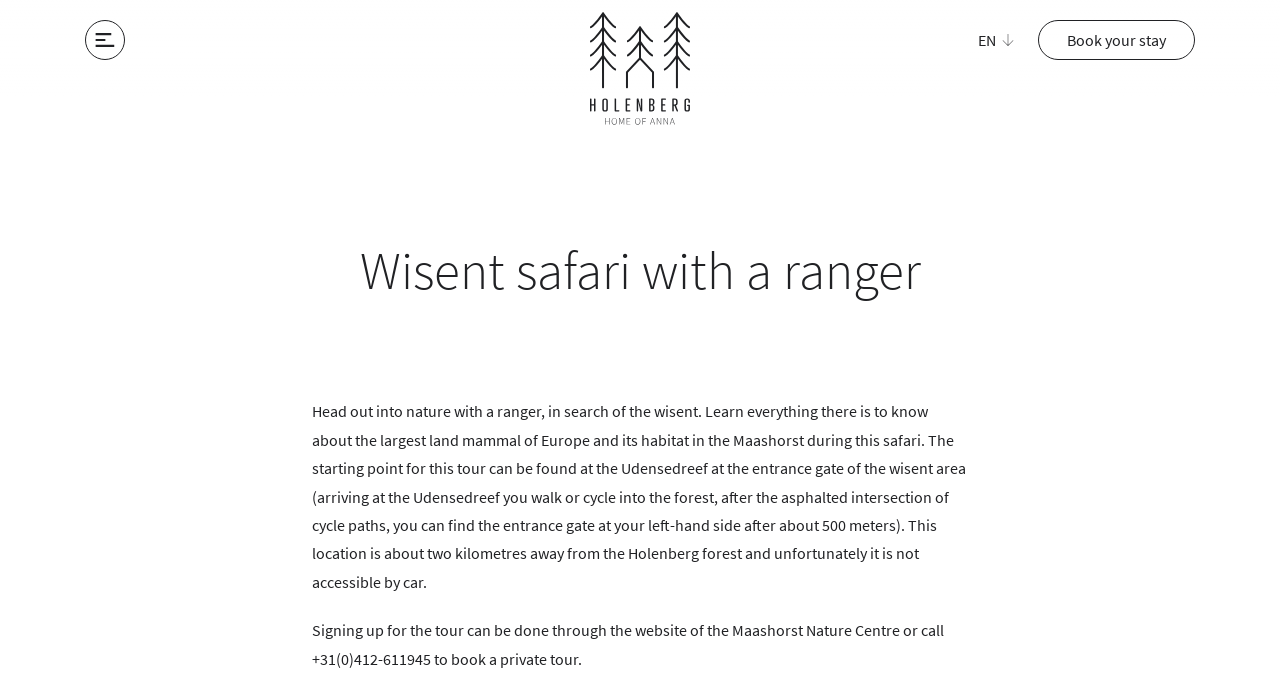Generate a detailed explanation of the webpage's features and information.

The webpage is about a wisent safari experience at Holenberg, with a focus on booking a stay and participating in the safari tour. At the top left corner, there is a button to open the menu, accompanied by two small images. Below this, the logo of Holenberg is displayed, which is also a link.

On the top right side, there is a button to select the language, marked as "EN", with a small image next to it. Further to the right, a call-to-action button "Book your stay" is prominently displayed.

The main content of the page is divided into two sections. The first section has a heading "Wisent safari with a ranger" and provides a detailed description of the safari tour, including the meeting point and what to expect during the tour. This section takes up most of the page's content area.

Below this, there is another section that provides information on how to sign up for the tour, including a website link and a phone number to book a private tour. Overall, the webpage is informative and encourages visitors to book their stay and participate in the wisent safari experience.